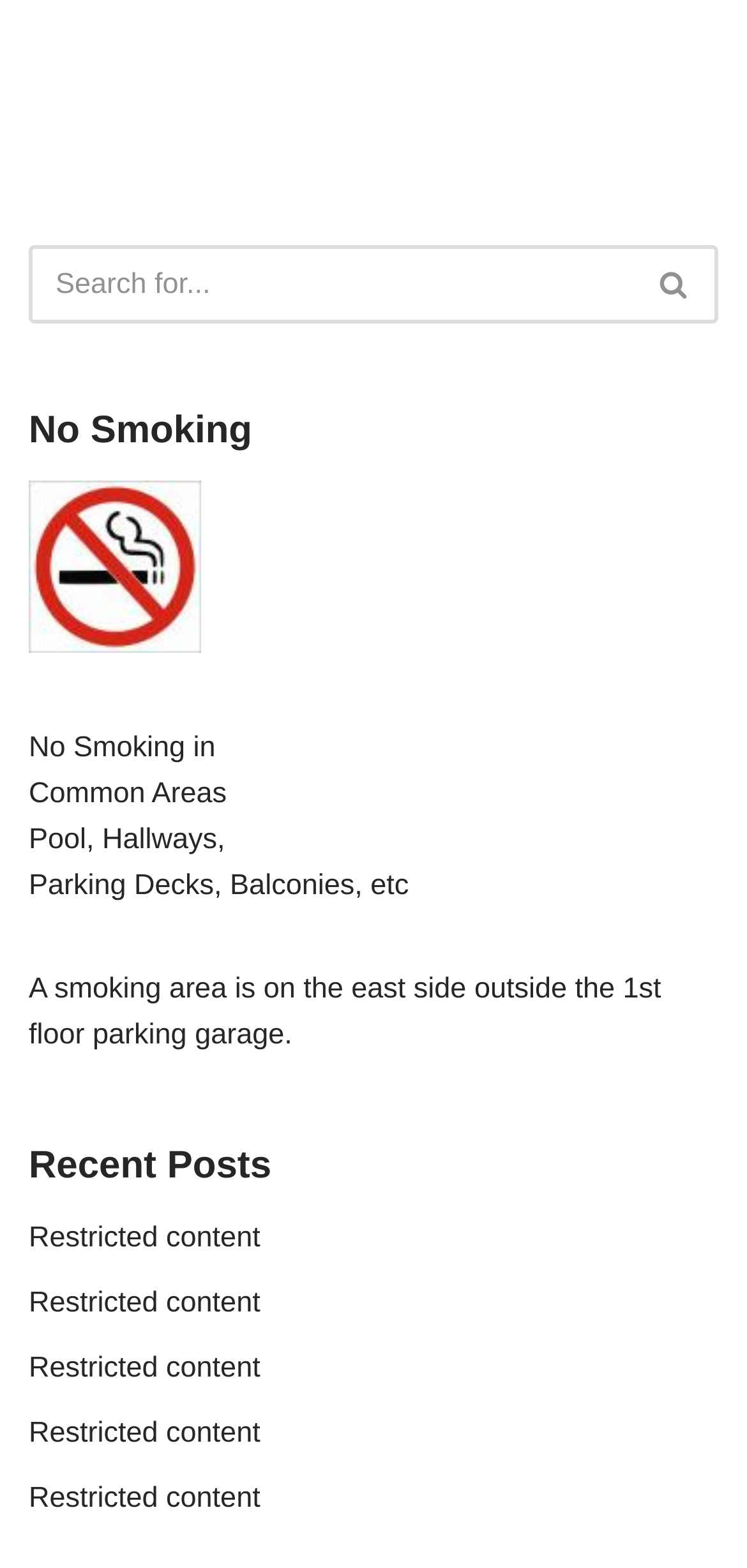Provide the bounding box coordinates of the HTML element this sentence describes: "Restricted content". The bounding box coordinates consist of four float numbers between 0 and 1, i.e., [left, top, right, bottom].

[0.038, 0.945, 0.348, 0.966]